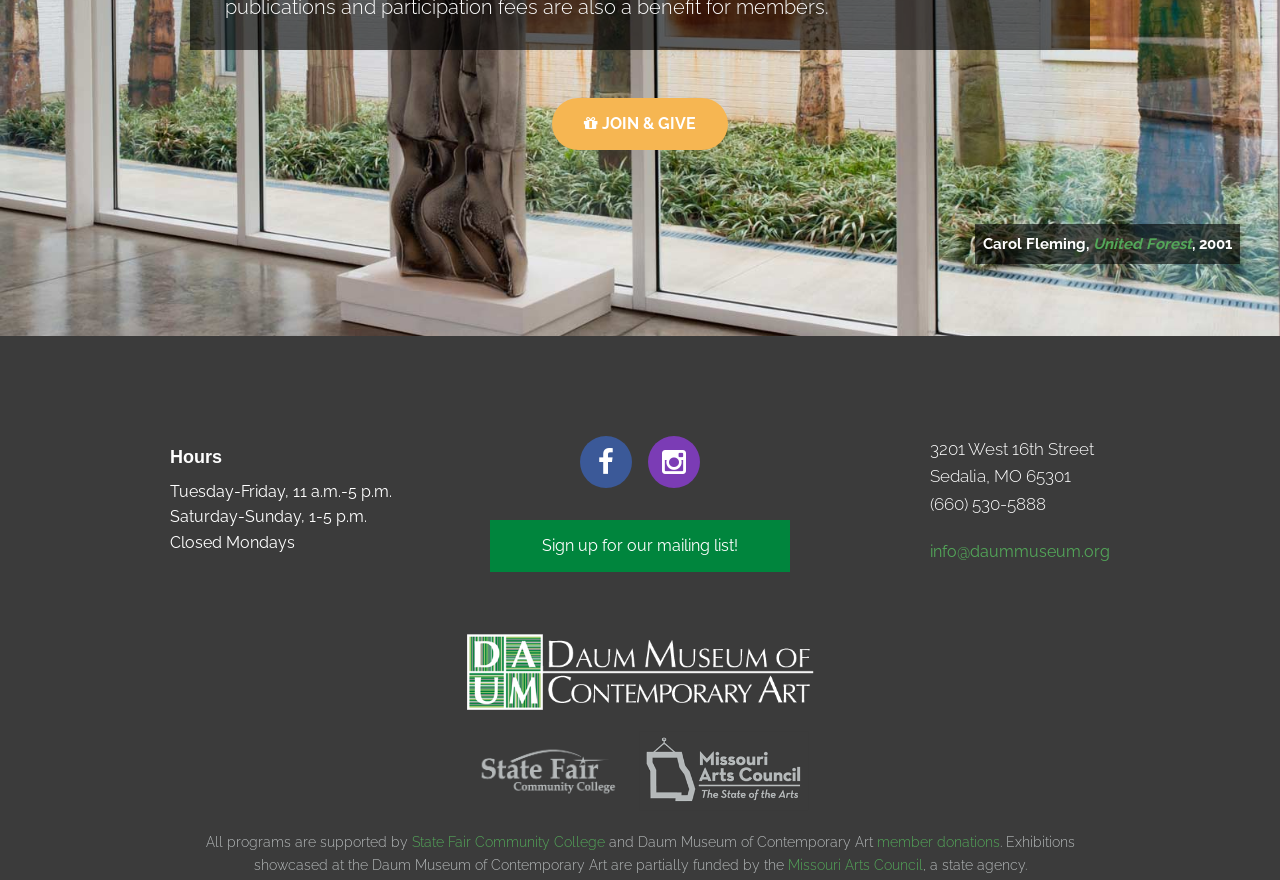What is the name of the college associated with the Daum Museum?
Based on the screenshot, provide your answer in one word or phrase.

State Fair Community College